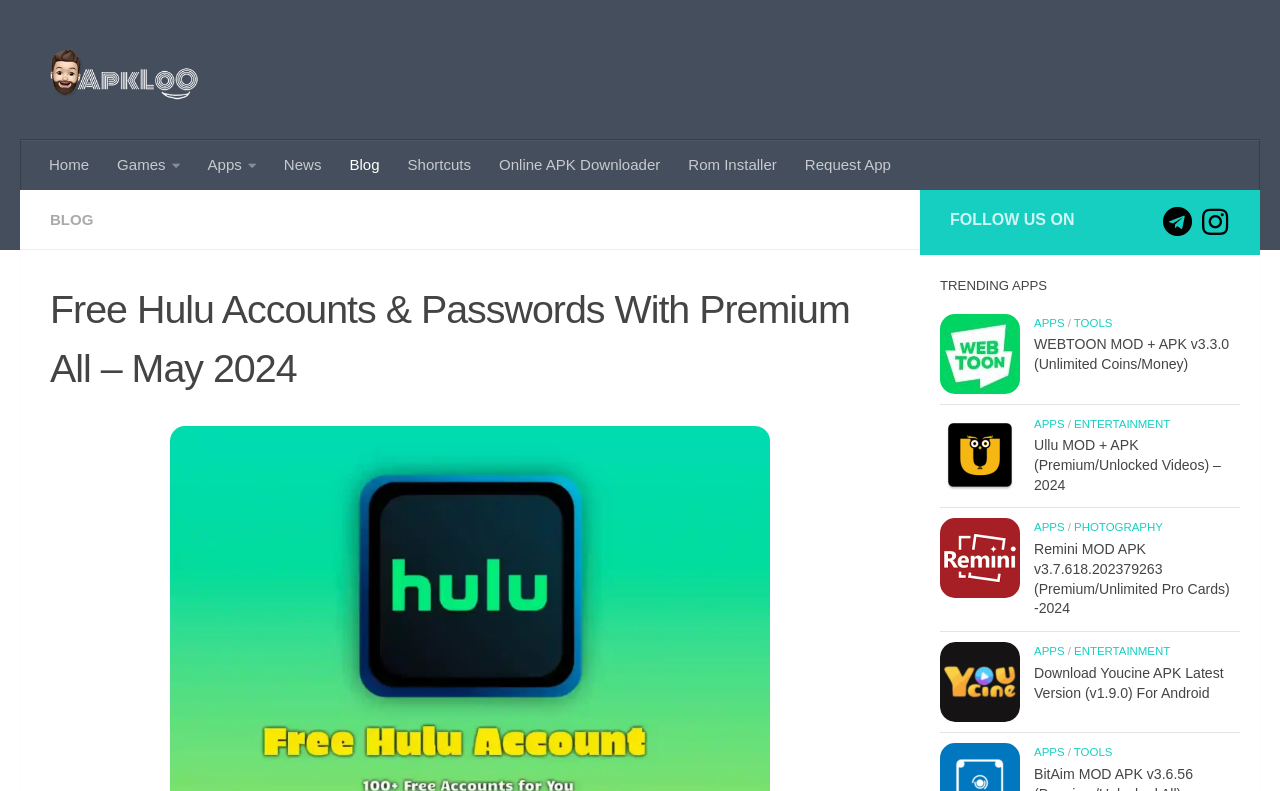What is the purpose of the 'Request App' link?
Please answer the question as detailed as possible based on the image.

The 'Request App' link is located in the navigation menu, and its purpose is likely to allow users to request a specific app that is not currently available on the website.